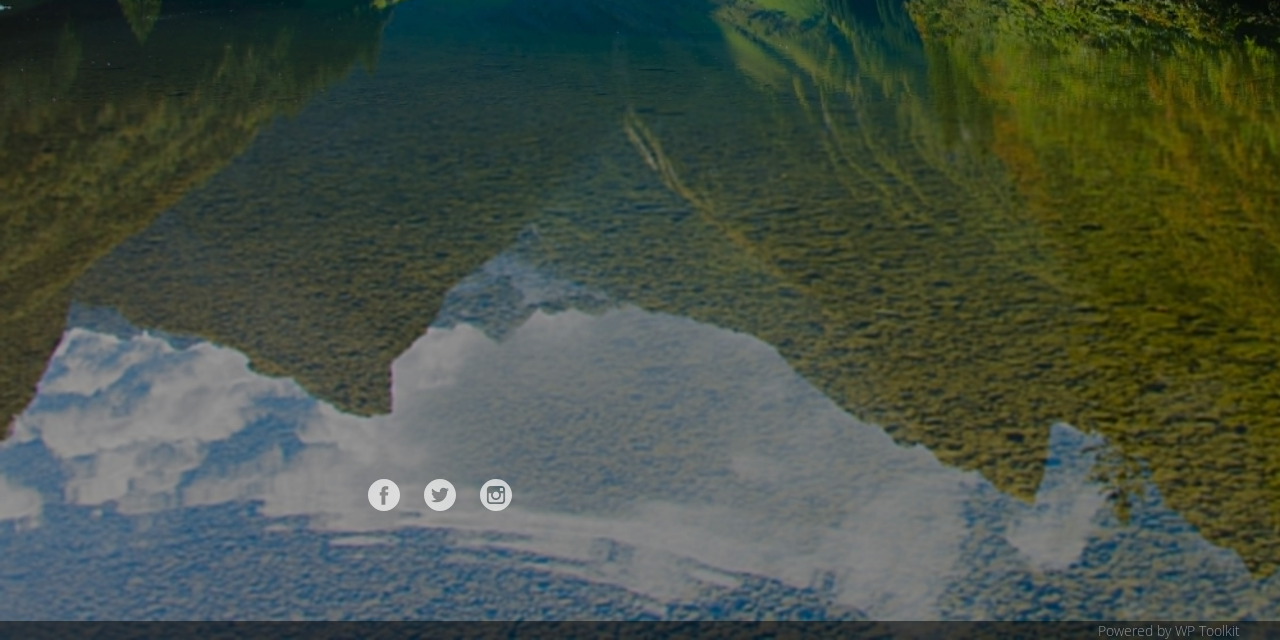Identify the bounding box for the UI element specified in this description: "title="Instagram"". The coordinates must be four float numbers between 0 and 1, formatted as [left, top, right, bottom].

[0.375, 0.748, 0.4, 0.798]